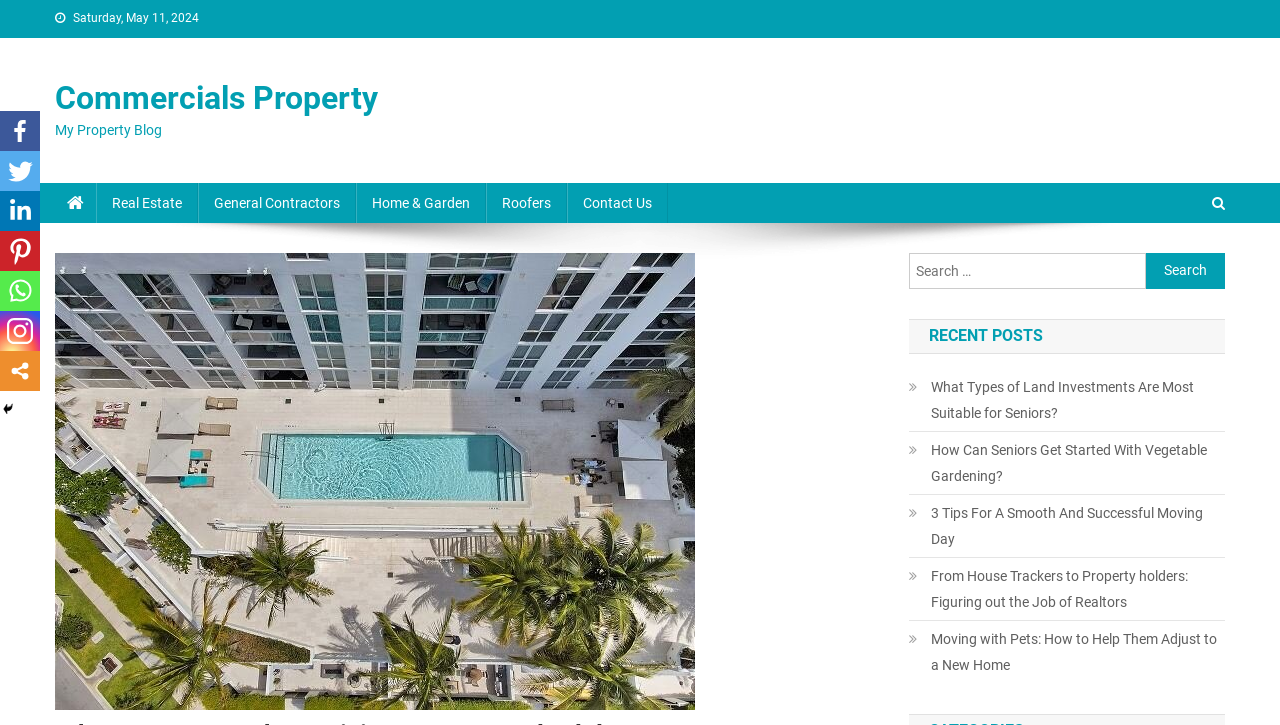What is the category of the first recent post?
Examine the image closely and answer the question with as much detail as possible.

The first recent post is ' What Types of Land Investments Are Most Suitable for Seniors?', which indicates that the category of this post is related to land investments.